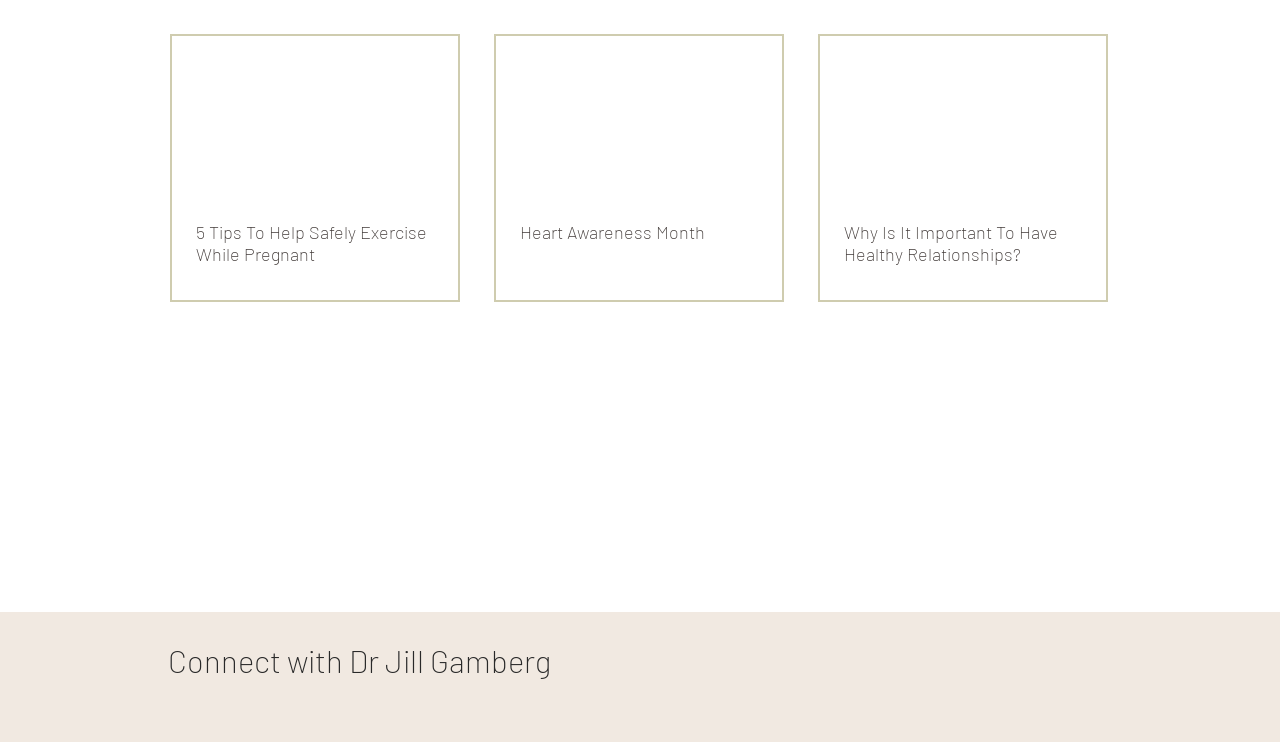Please give a concise answer to this question using a single word or phrase: 
What is the topic of the third article?

Healthy relationships